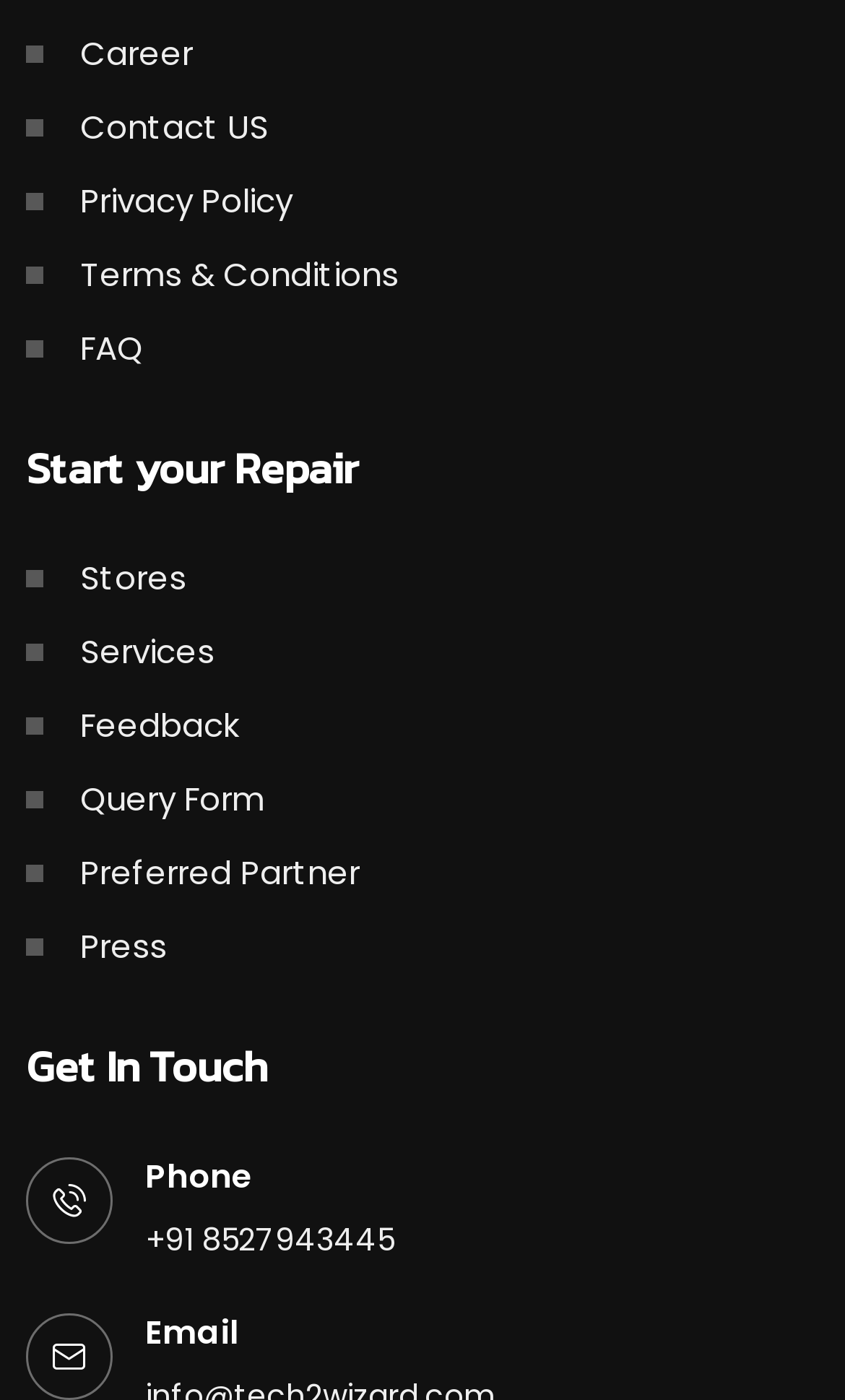Can you specify the bounding box coordinates for the region that should be clicked to fulfill this instruction: "Click on Career".

[0.031, 0.022, 0.228, 0.055]